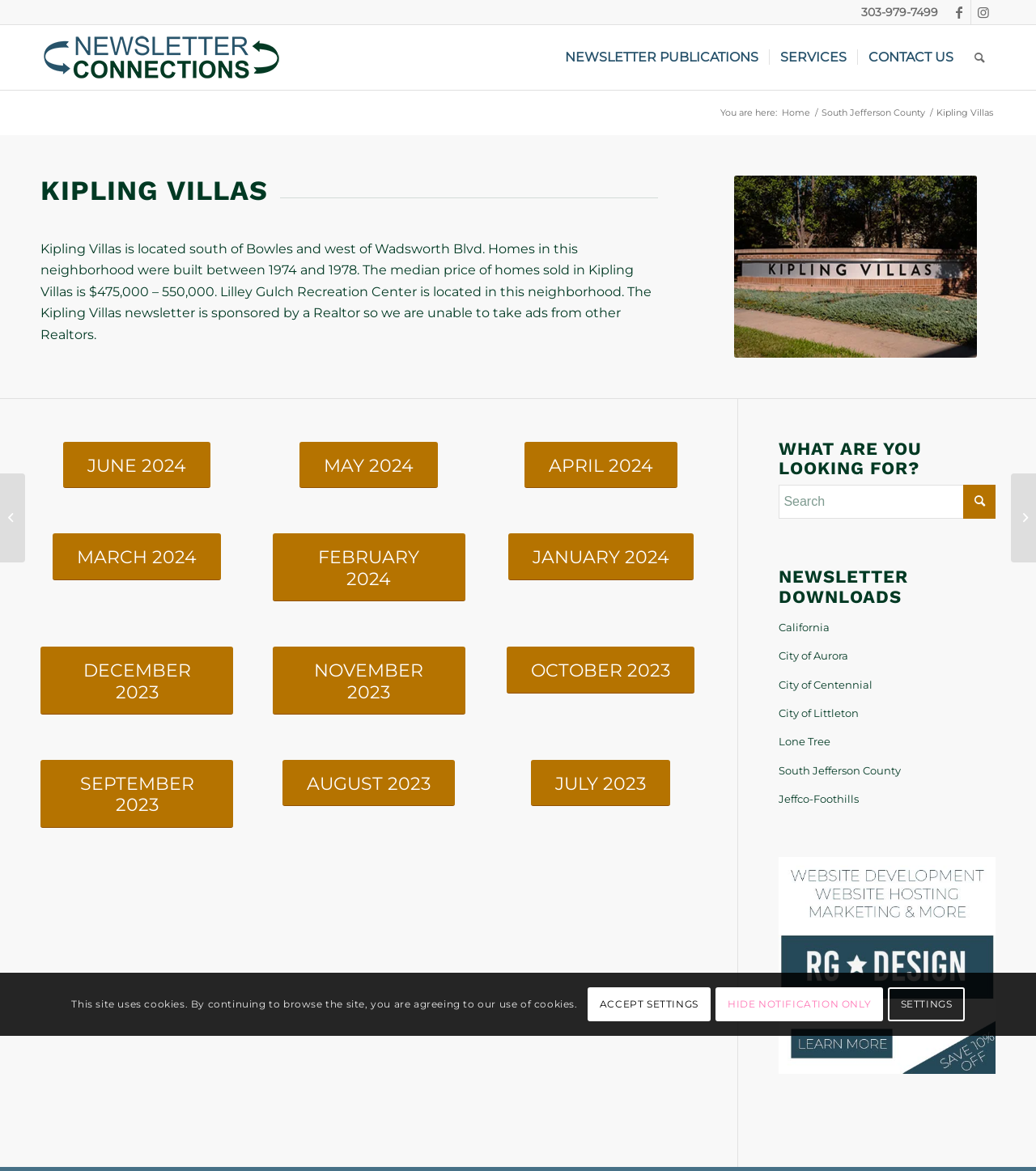Please mark the clickable region by giving the bounding box coordinates needed to complete this instruction: "Click on the Facebook link".

[0.914, 0.0, 0.937, 0.021]